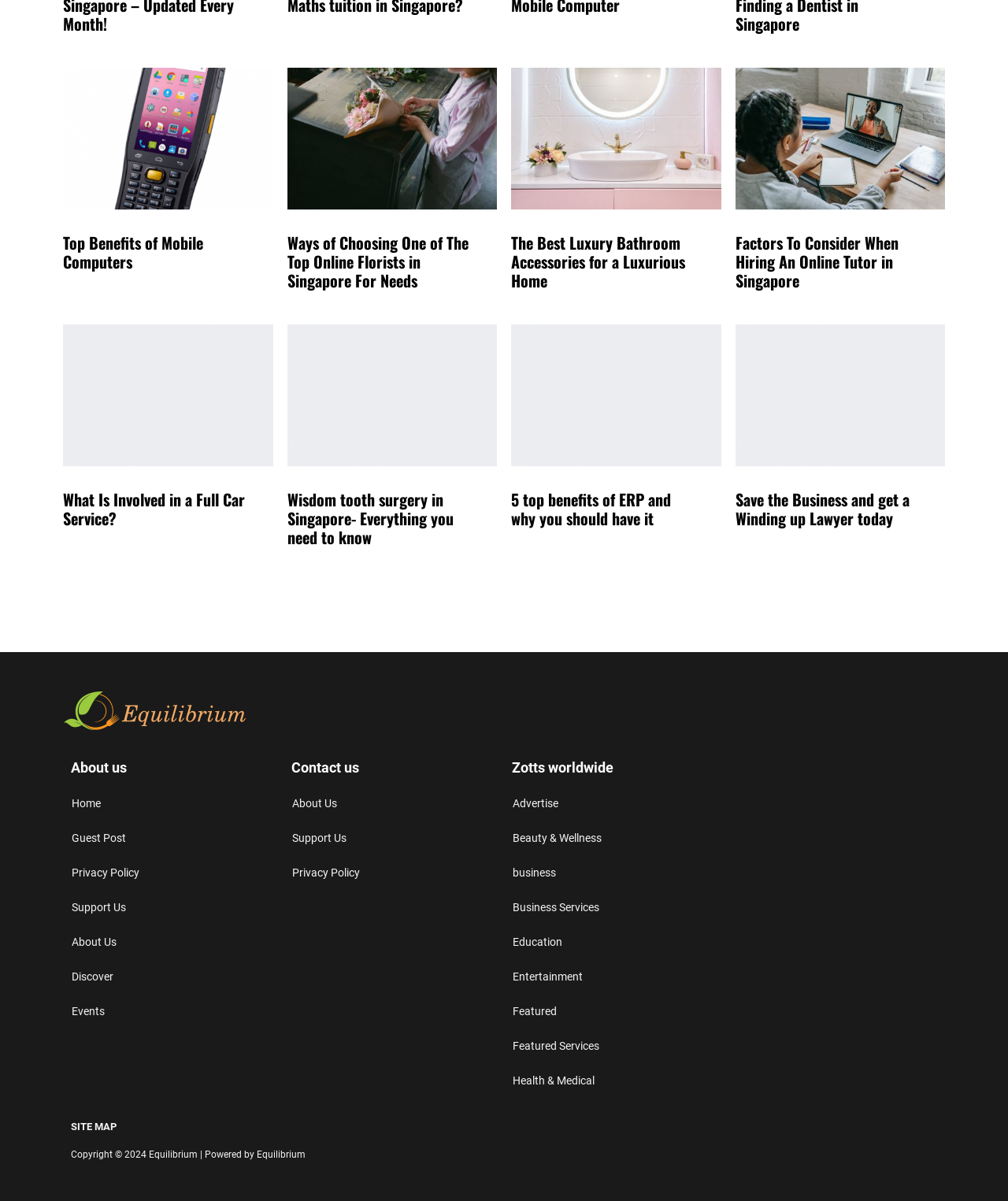Answer the following inquiry with a single word or phrase:
What is the last link in the 'About us' section?

Discover